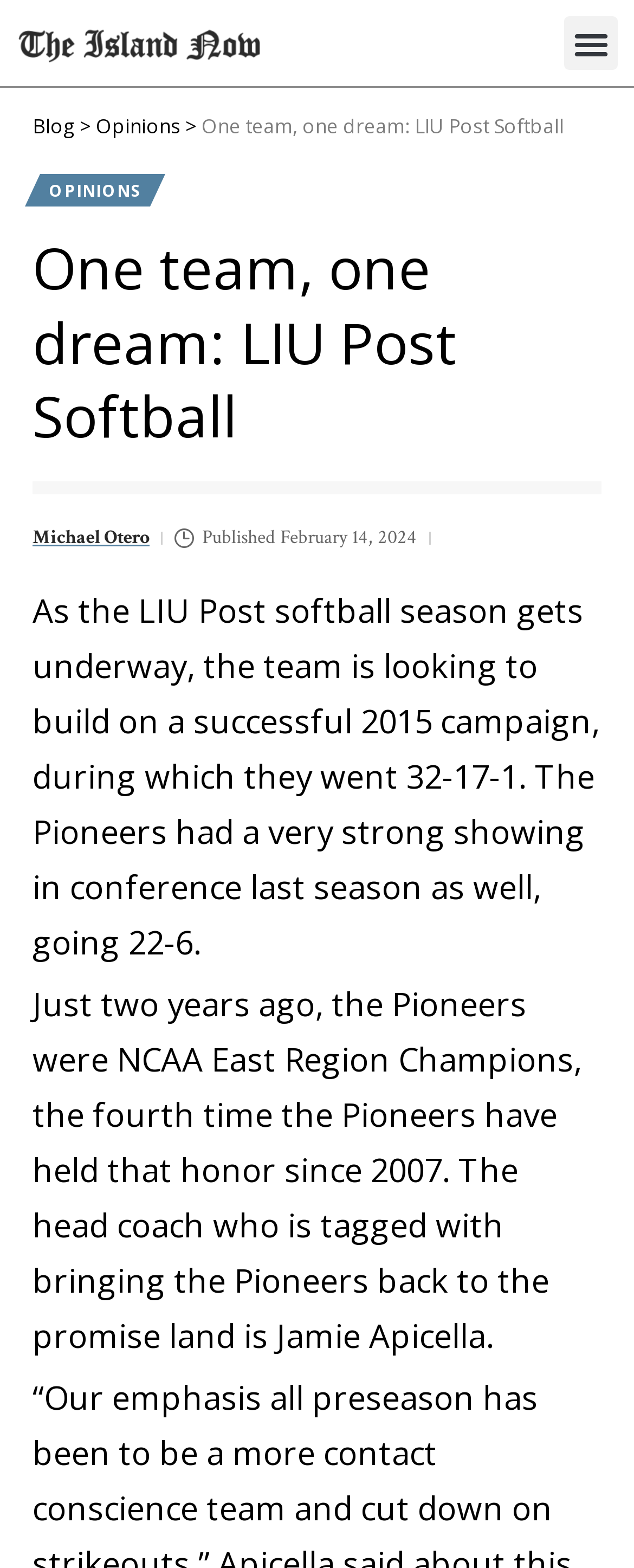Please specify the bounding box coordinates in the format (top-left x, top-left y, bottom-right x, bottom-right y), with all values as floating point numbers between 0 and 1. Identify the bounding box of the UI element described by: Michael Otero

[0.051, 0.332, 0.236, 0.353]